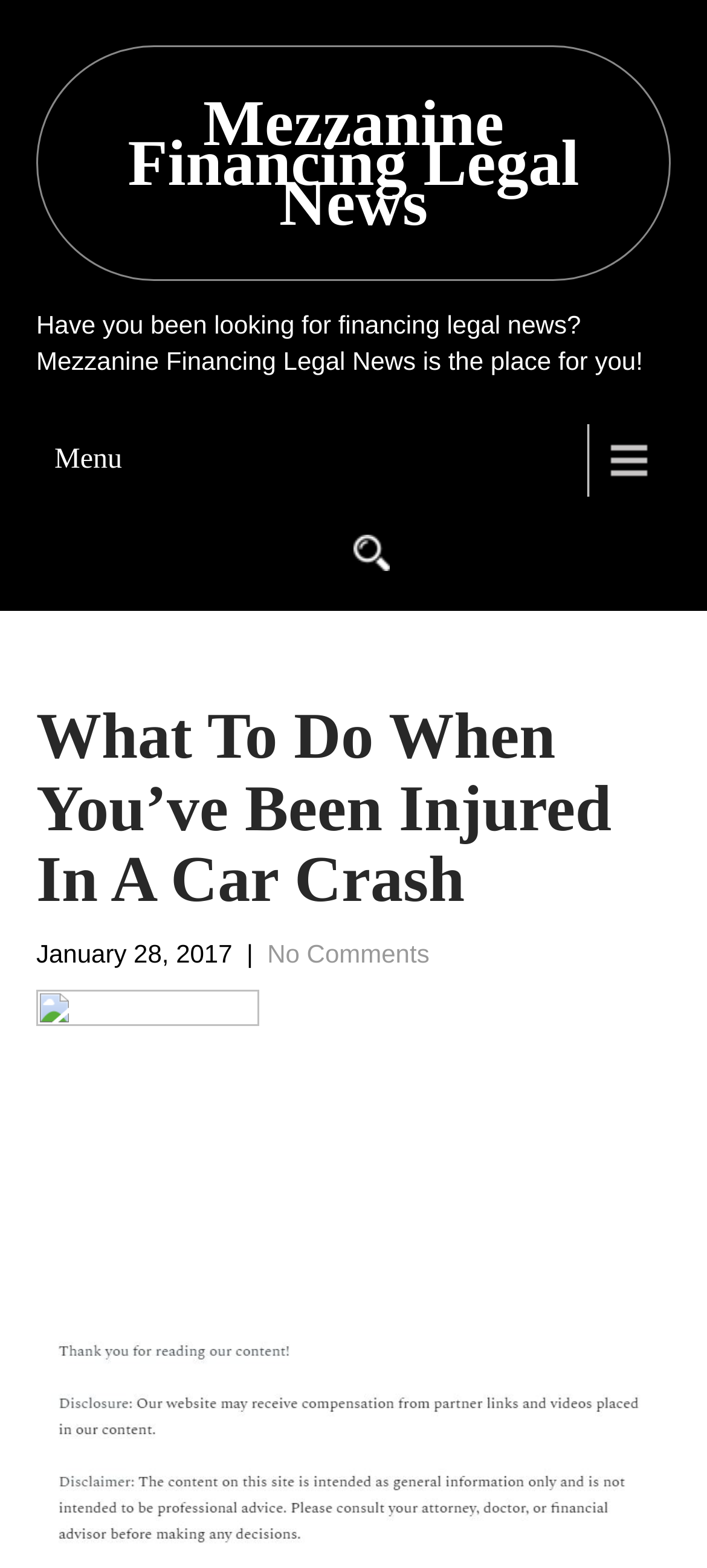Using the provided element description, identify the bounding box coordinates as (top-left x, top-left y, bottom-right x, bottom-right y). Ensure all values are between 0 and 1. Description: Menu

[0.051, 0.271, 0.949, 0.317]